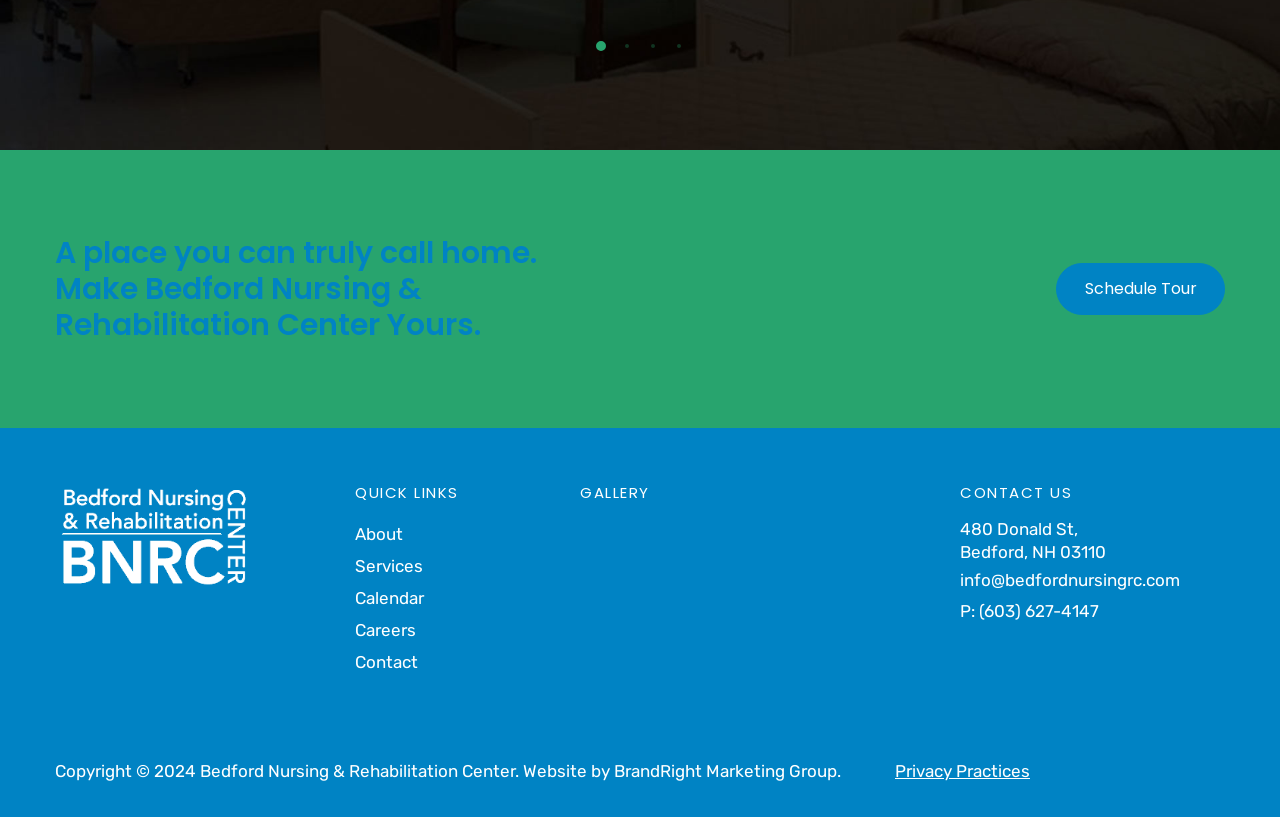Determine the bounding box coordinates of the clickable area required to perform the following instruction: "Check the calendar". The coordinates should be represented as four float numbers between 0 and 1: [left, top, right, bottom].

[0.277, 0.719, 0.331, 0.744]